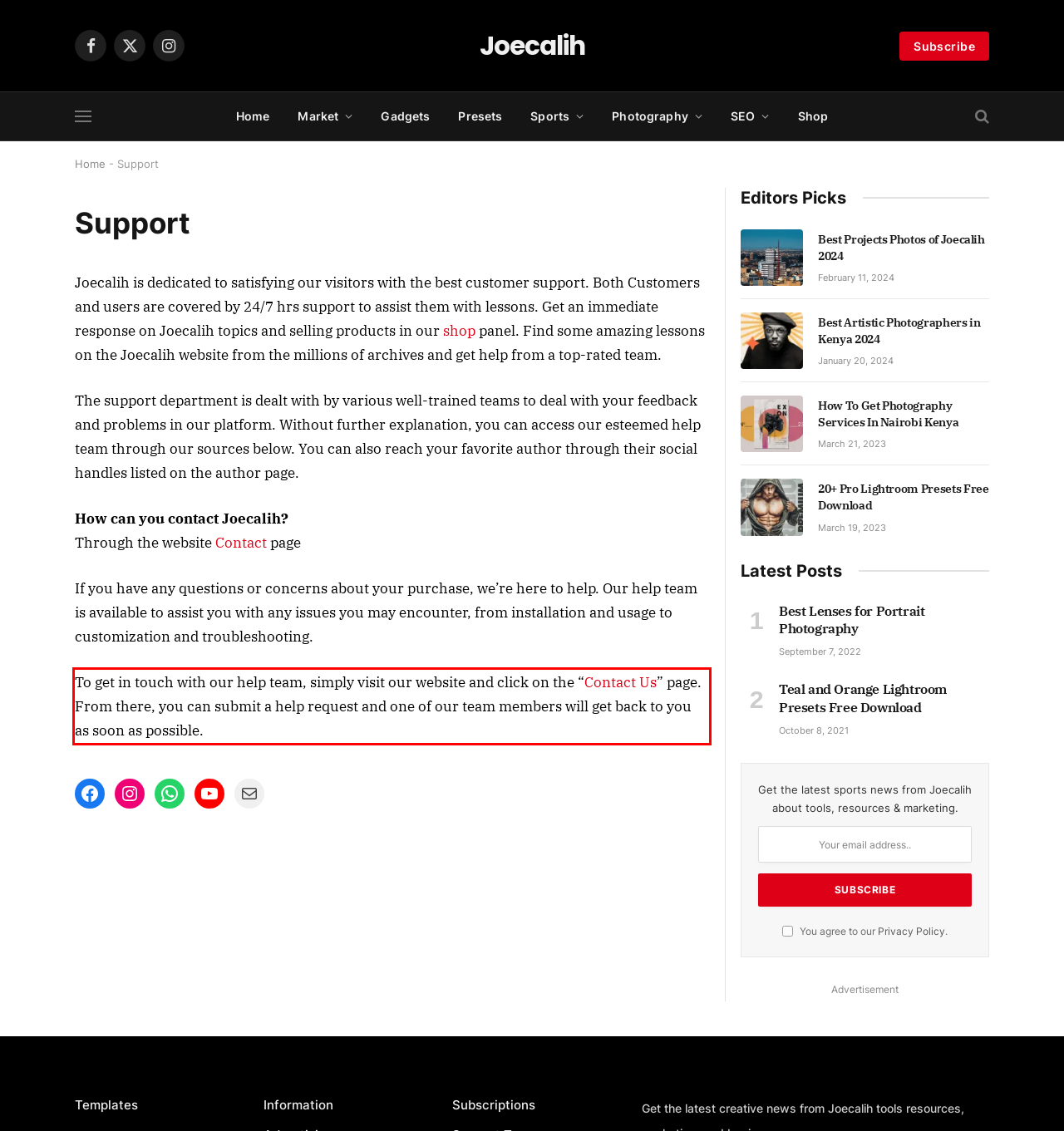You are provided with a webpage screenshot that includes a red rectangle bounding box. Extract the text content from within the bounding box using OCR.

To get in touch with our help team, simply visit our website and click on the “Contact Us” page. From there, you can submit a help request and one of our team members will get back to you as soon as possible.